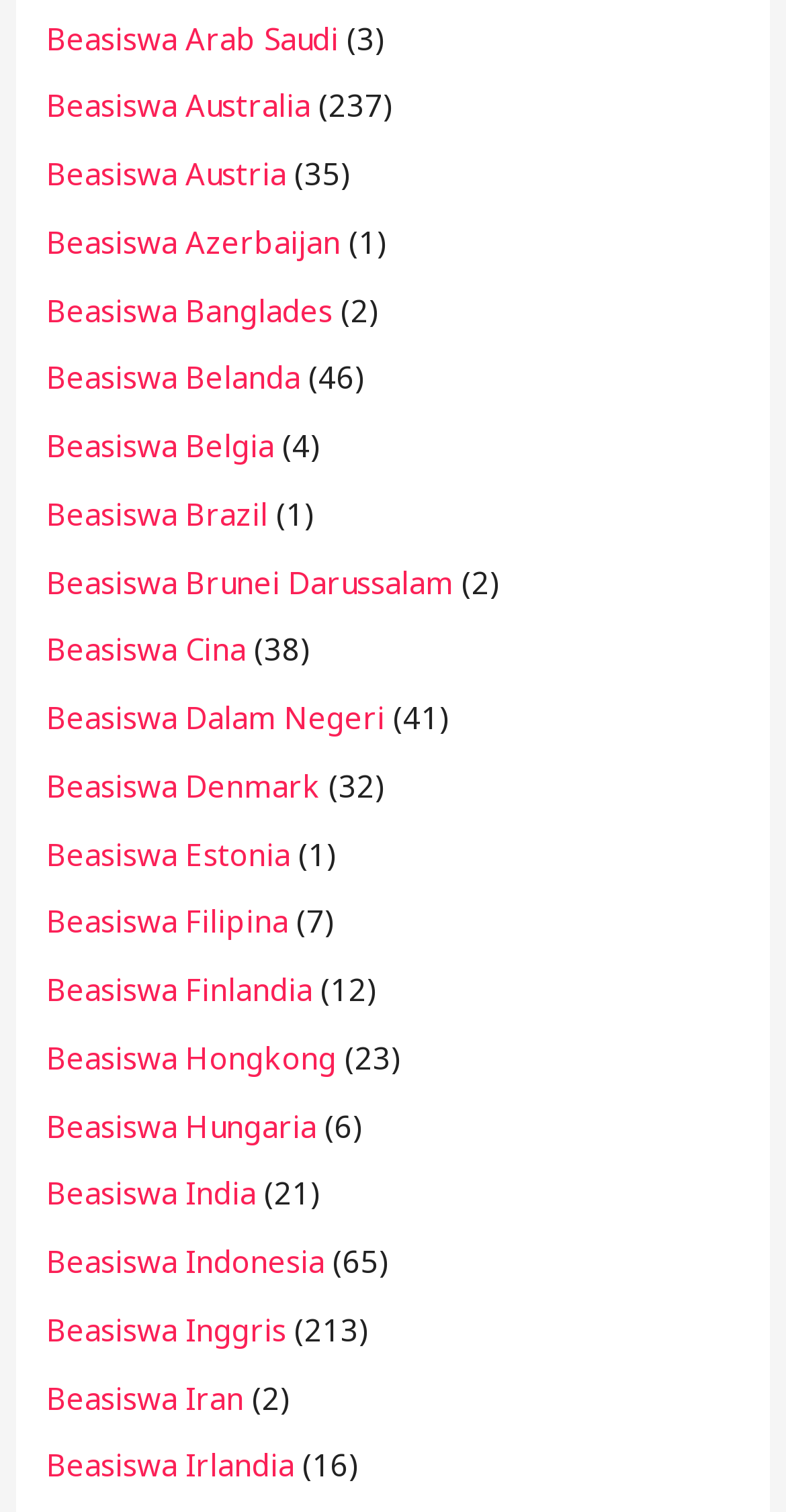How many countries offer scholarships?
Please answer the question with a detailed and comprehensive explanation.

I counted the number of unique country names in the list of links on the webpage and found that there are 25 countries that offer scholarships.